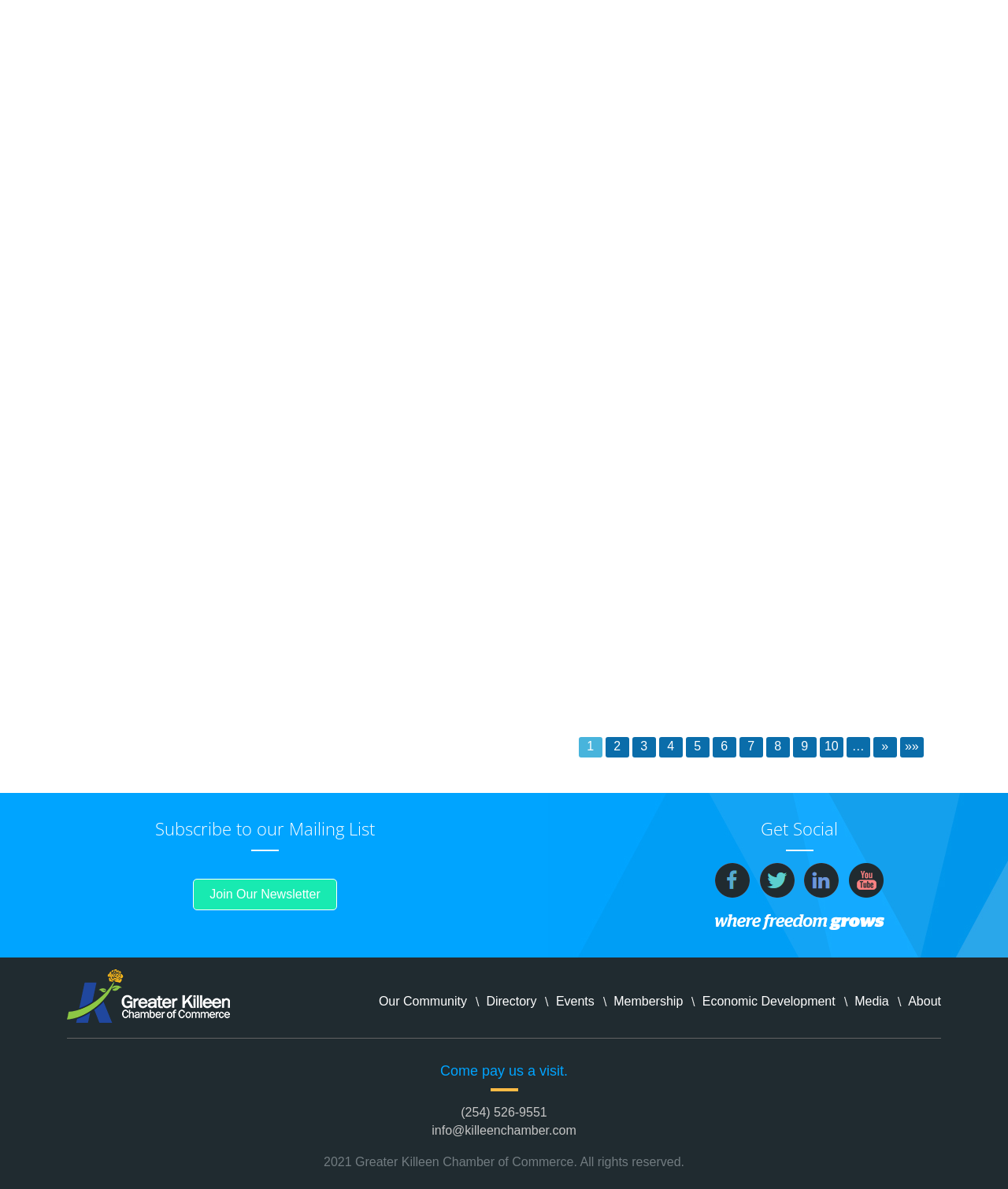Please identify the coordinates of the bounding box for the clickable region that will accomplish this instruction: "Submit the password".

None